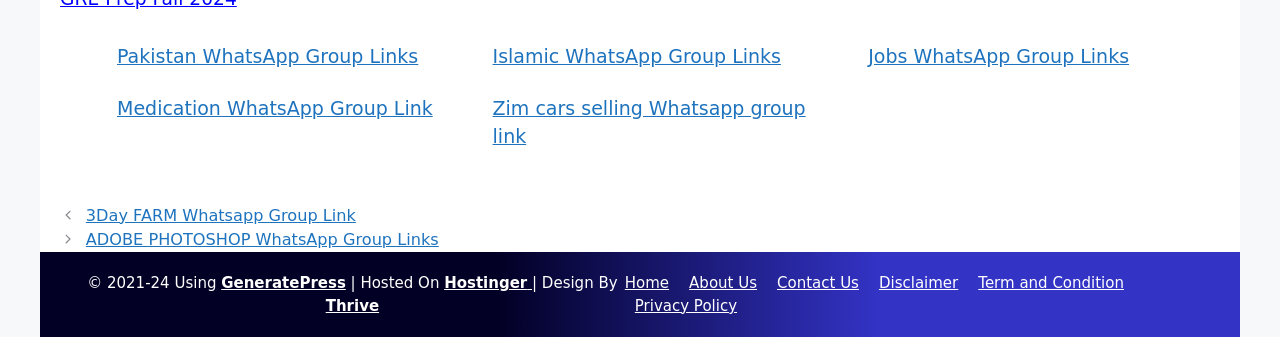How many main categories of WhatsApp group links are available?
Look at the screenshot and give a one-word or phrase answer.

4